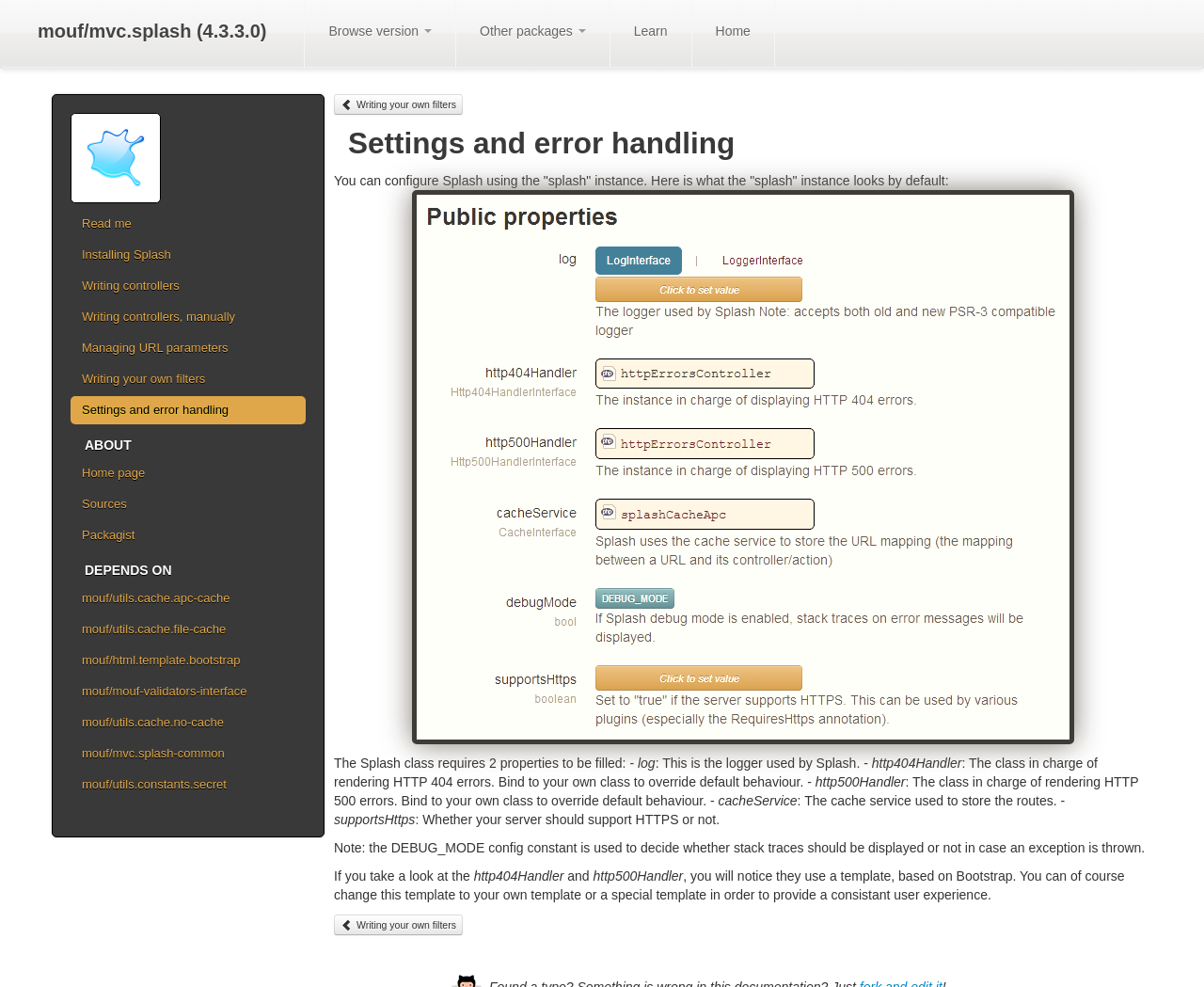What is the default template used for error handling?
Look at the screenshot and provide an in-depth answer.

The default template used for error handling in Splash is a Bootstrap template. This template is used to render error pages, such as HTTP 404 and HTTP 500 errors, and can be overridden to provide a custom template.